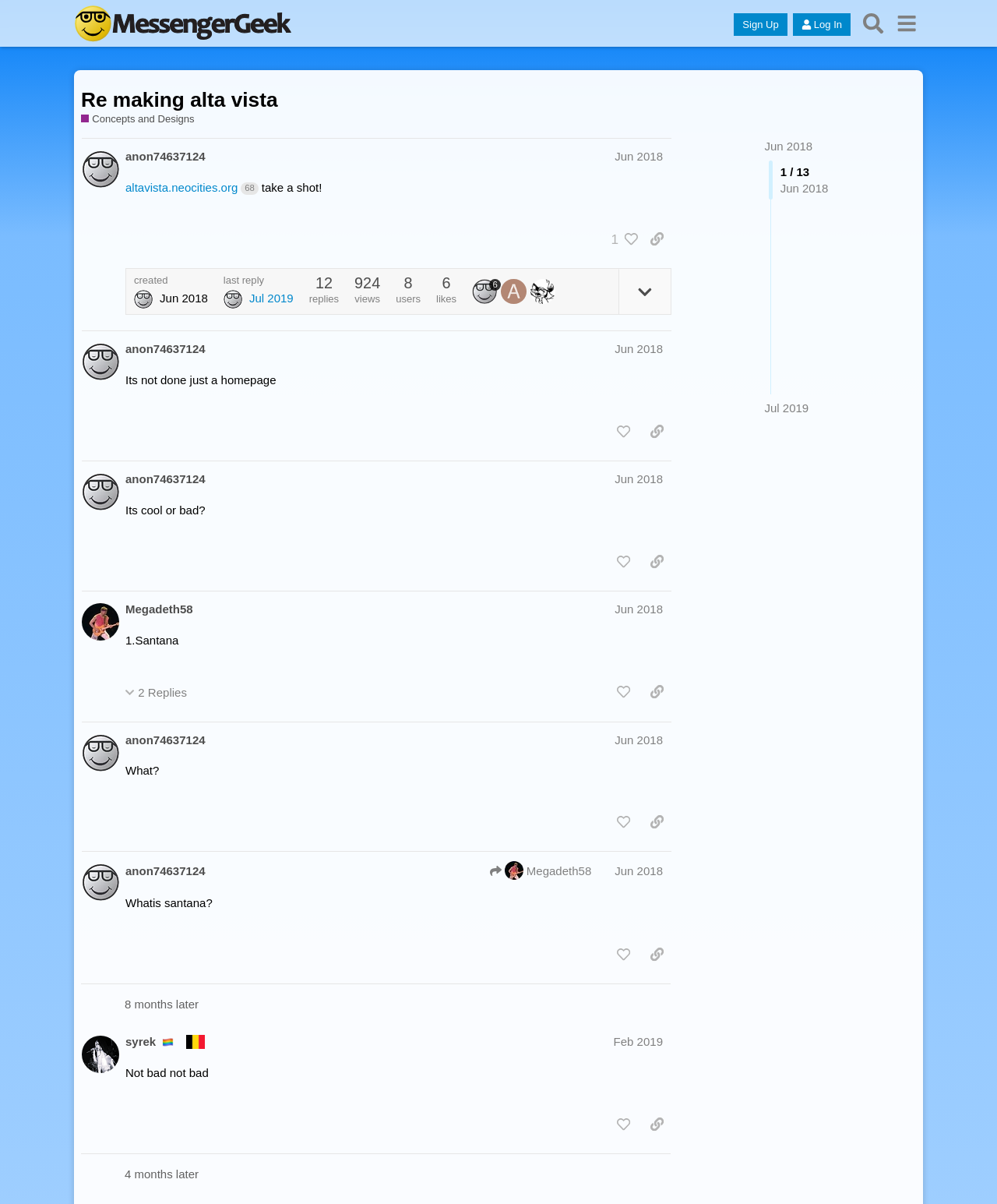Can you find the bounding box coordinates for the element to click on to achieve the instruction: "View post #2"?

[0.082, 0.275, 0.755, 0.383]